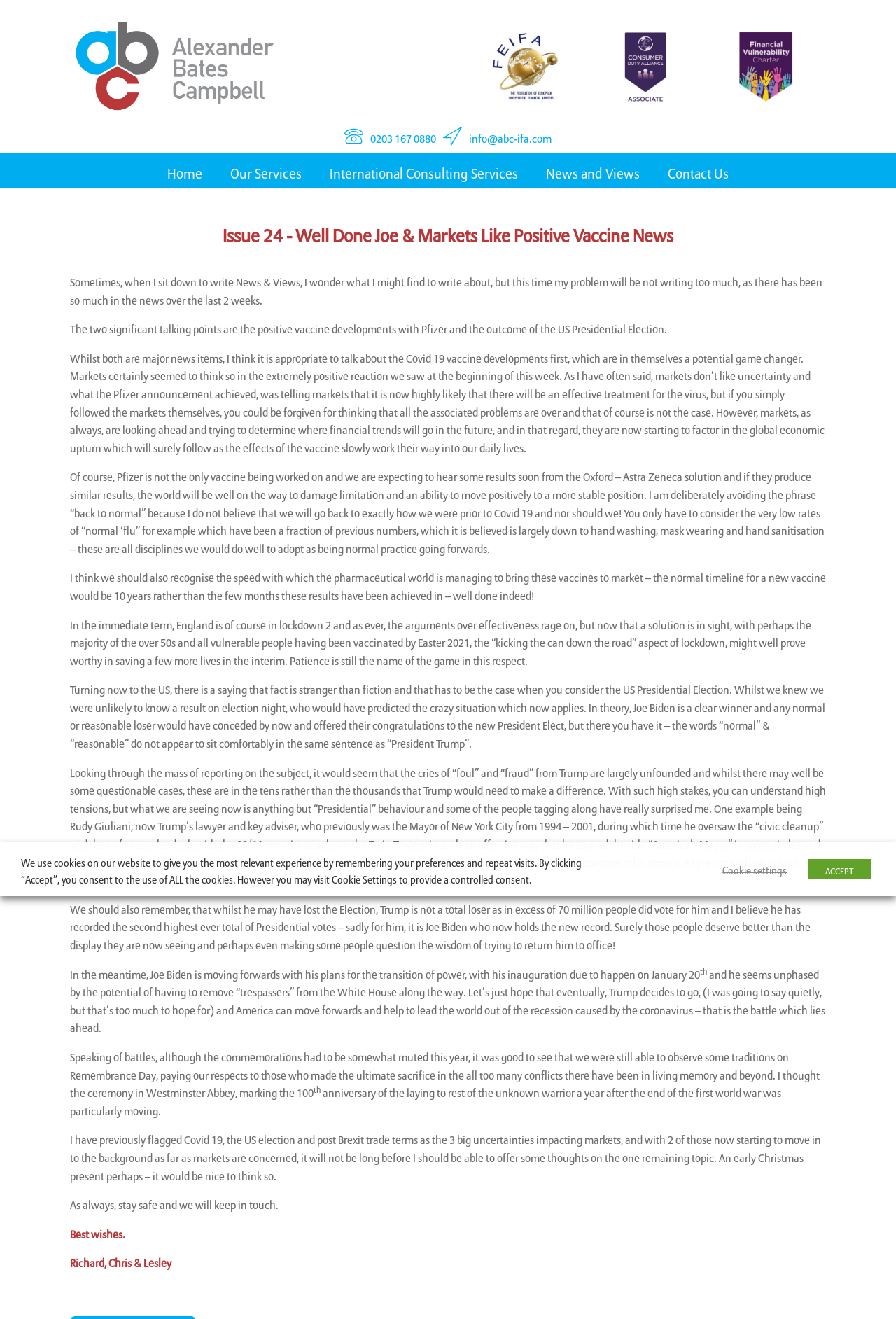Please identify the bounding box coordinates of the clickable element to fulfill the following instruction: "Click the Contact Us link". The coordinates should be four float numbers between 0 and 1, i.e., [left, top, right, bottom].

[0.73, 0.118, 0.829, 0.14]